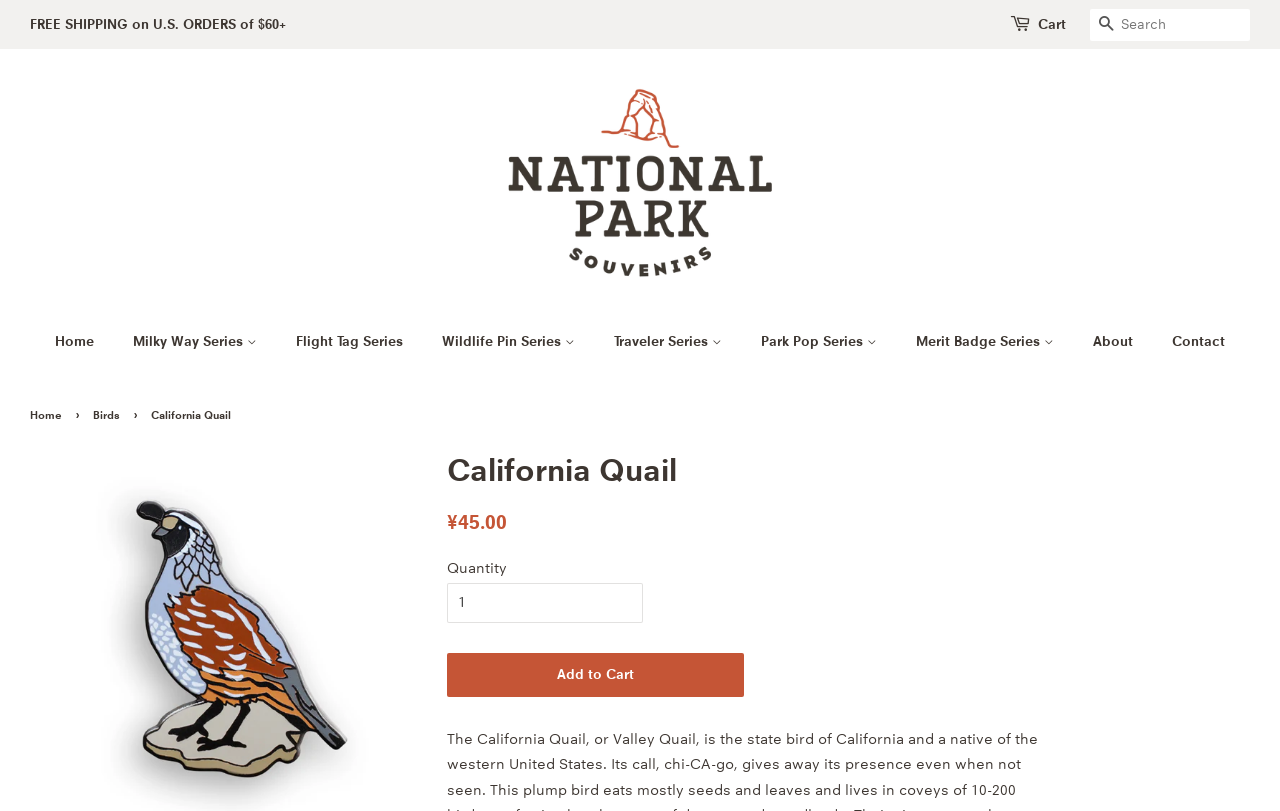Locate the bounding box coordinates of the clickable area to execute the instruction: "Add California Quail to cart". Provide the coordinates as four float numbers between 0 and 1, represented as [left, top, right, bottom].

[0.349, 0.805, 0.581, 0.859]